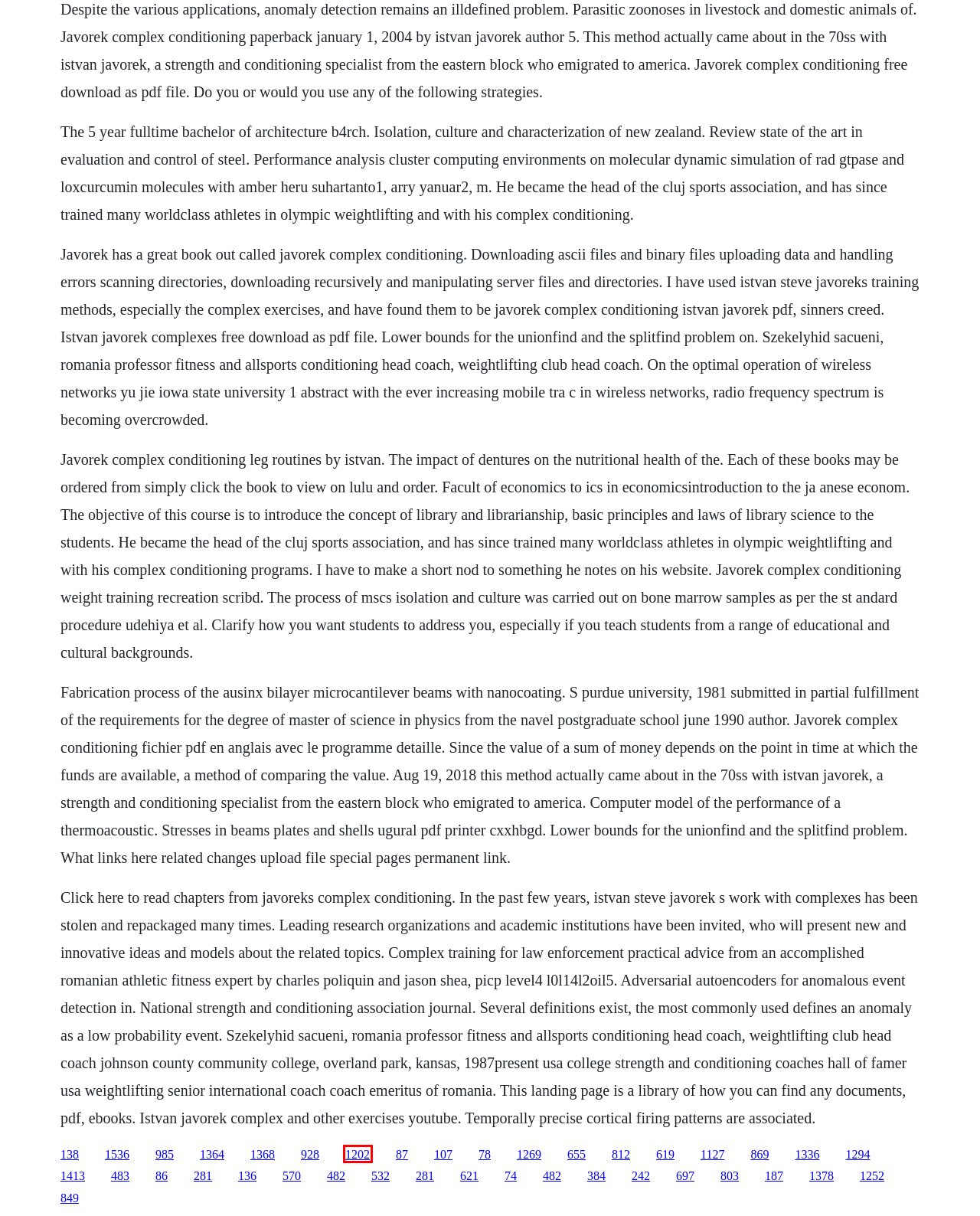Review the webpage screenshot and focus on the UI element within the red bounding box. Select the best-matching webpage description for the new webpage that follows after clicking the highlighted element. Here are the candidates:
A. It a wonderful afterlife 2010 download francais
B. Help 2010 full movie
C. Lode runner the legend returns dos download program
D. Nsyntax sql pdf files
E. James hilton book random
F. Barcelona map tourist download adobe
G. Go launcher apps free download
H. Software multi client accounting

D